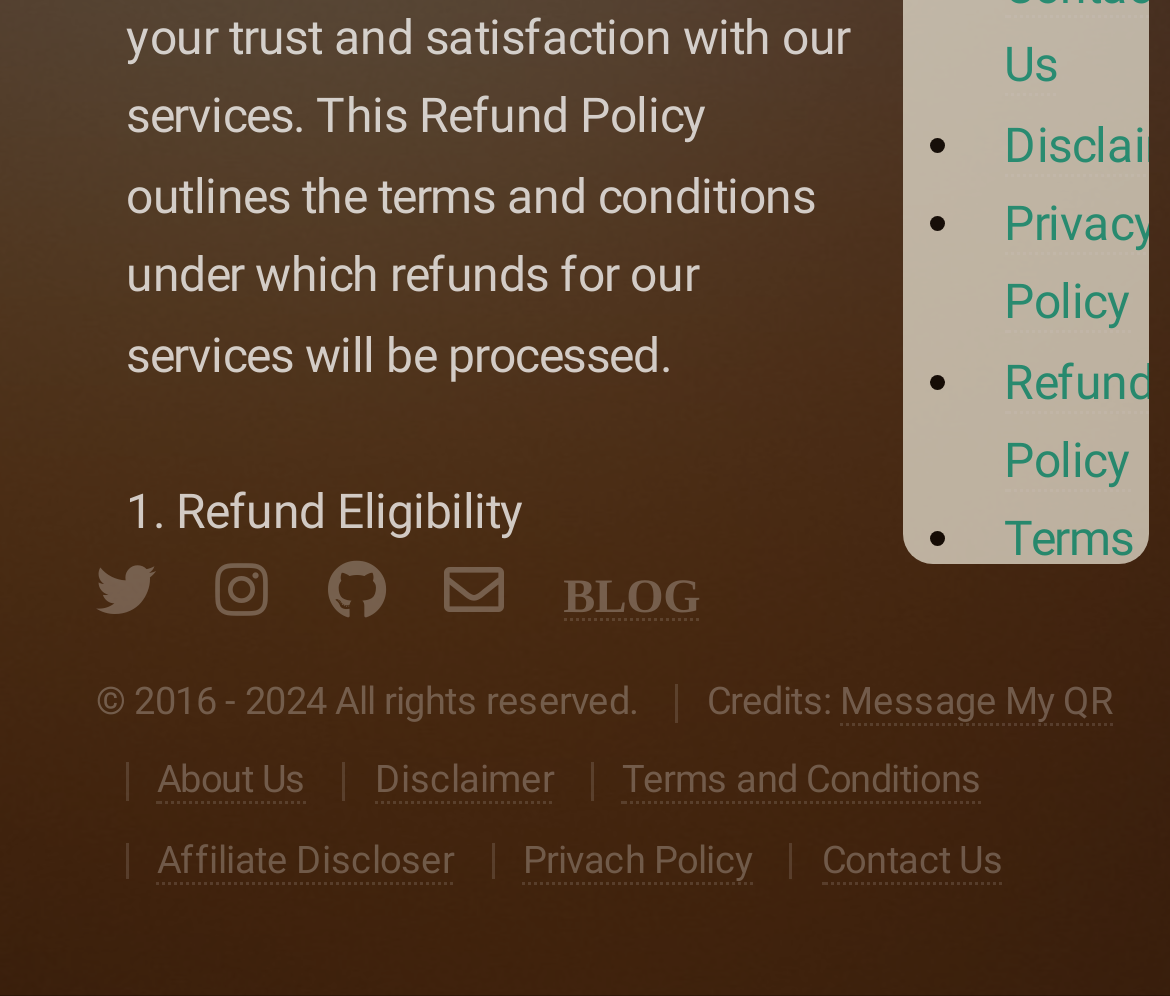Find the bounding box coordinates for the UI element whose description is: "Terms and Conditions". The coordinates should be four float numbers between 0 and 1, in the format [left, top, right, bottom].

[0.532, 0.76, 0.839, 0.808]